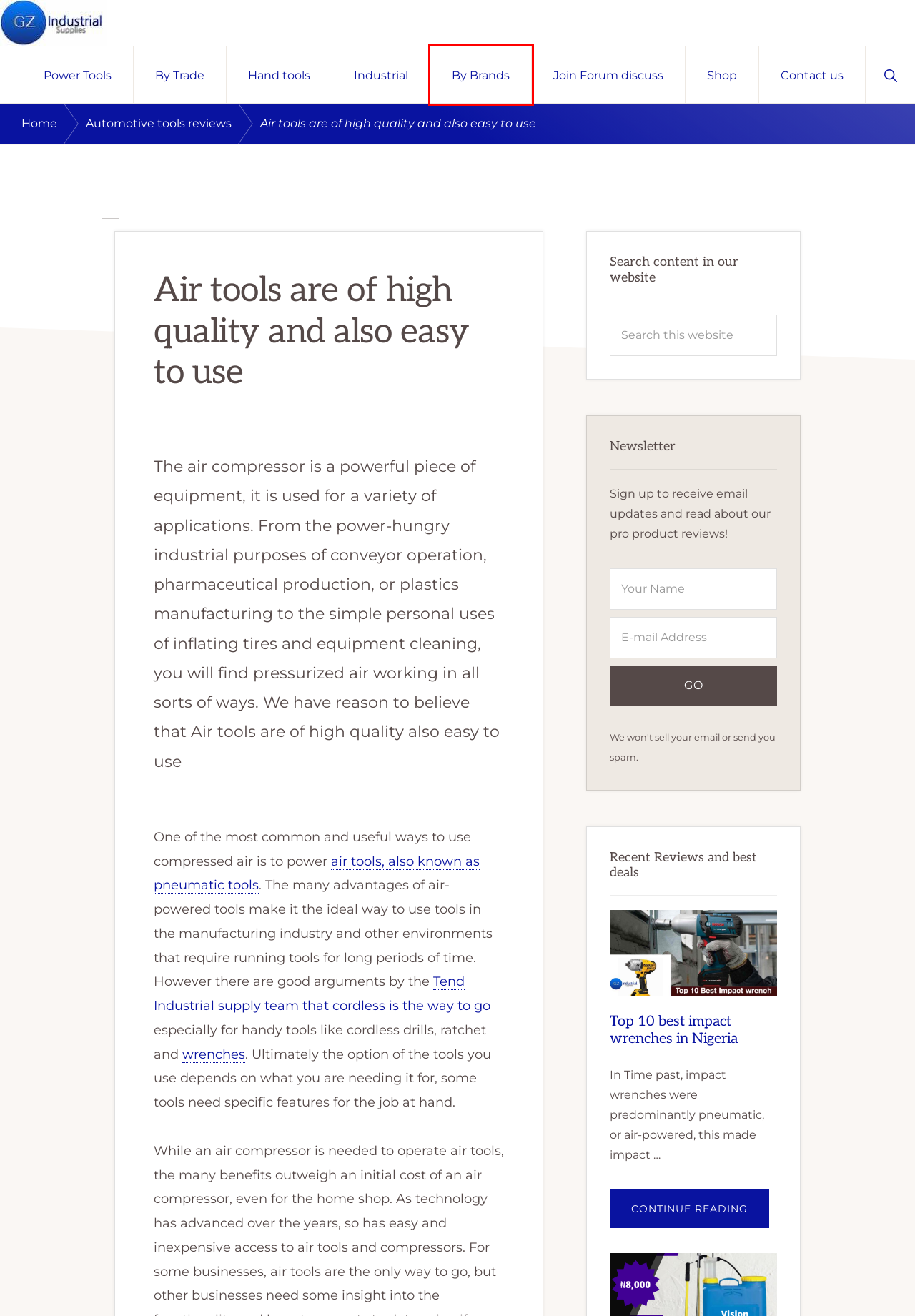Evaluate the webpage screenshot and identify the element within the red bounding box. Select the webpage description that best fits the new webpage after clicking the highlighted element. Here are the candidates:
A. shop online Industrial supplies -Gz Industrial supplies Nigeria
B. Contact Us - GZ Industrial Supplies Product reviews
C. Tools and product reviews in Nigeria from GZ Industrial supplies
D. Why Technicians are Choosing Cordless Ratchets Over Pneumatic Ones - Tend Industrial Supplies
E. The Ultimate Guide to Choosing Between Electric and Air Impact Wrenches - Tend Industrial Supplies
F. Automotive tools reviews Archives - GZ Industrial Supplies Product reviews
G. Brands - GZ Industrial Supplies Product reviews
H. Block Content Examples - GZ Industrial Supplies Product reviews

G